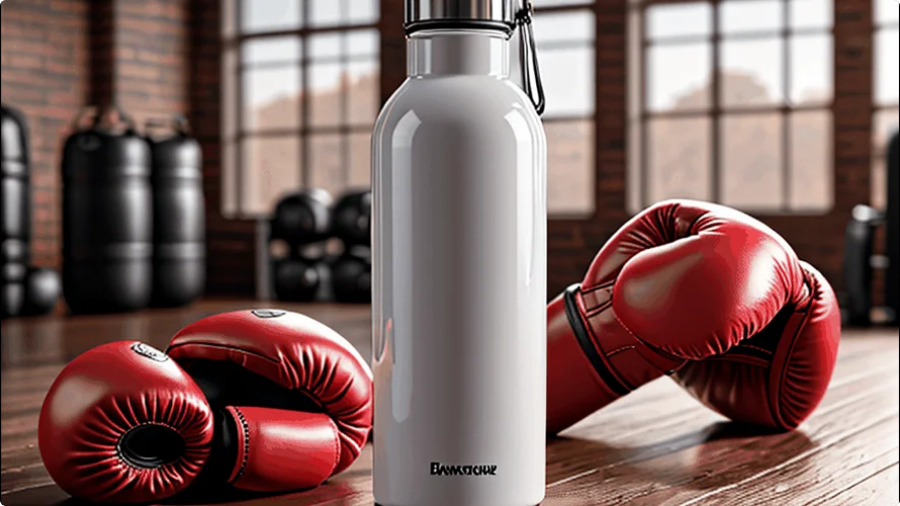What is the material of the water bottle?
Using the image as a reference, answer the question in detail.

The caption describes the water bottle as 'sleek, white ceramic', which reveals its material.